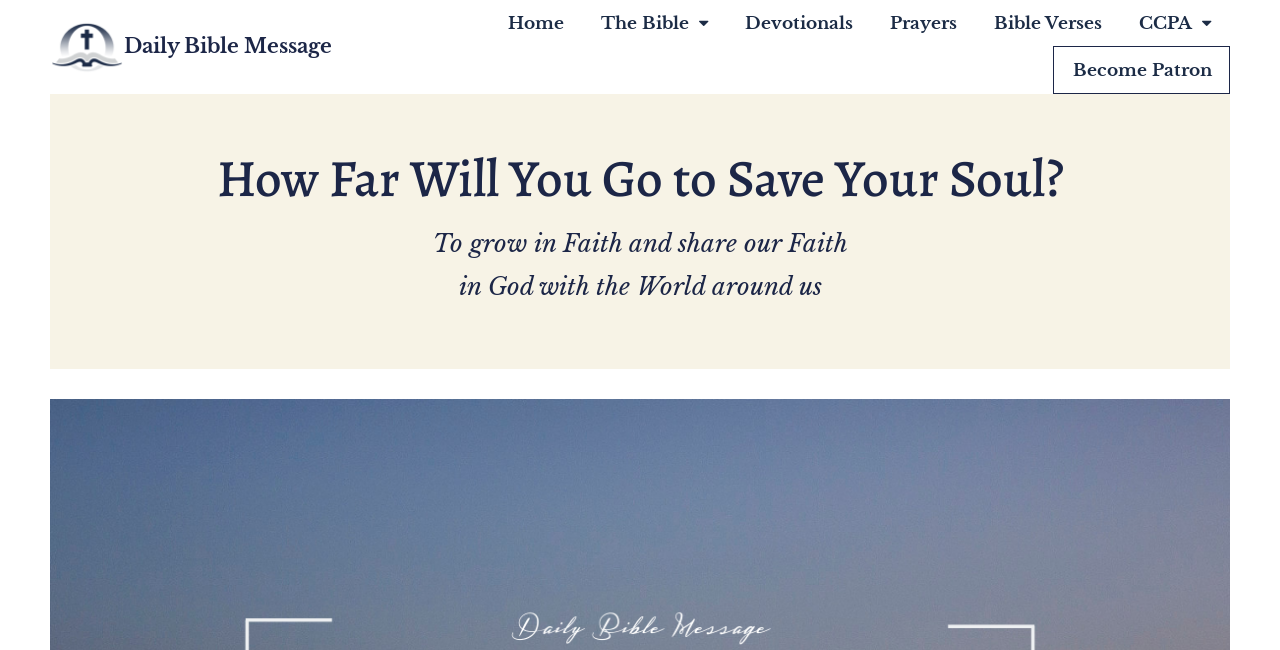Use a single word or phrase to answer the question:
How many links are in the top menu?

6